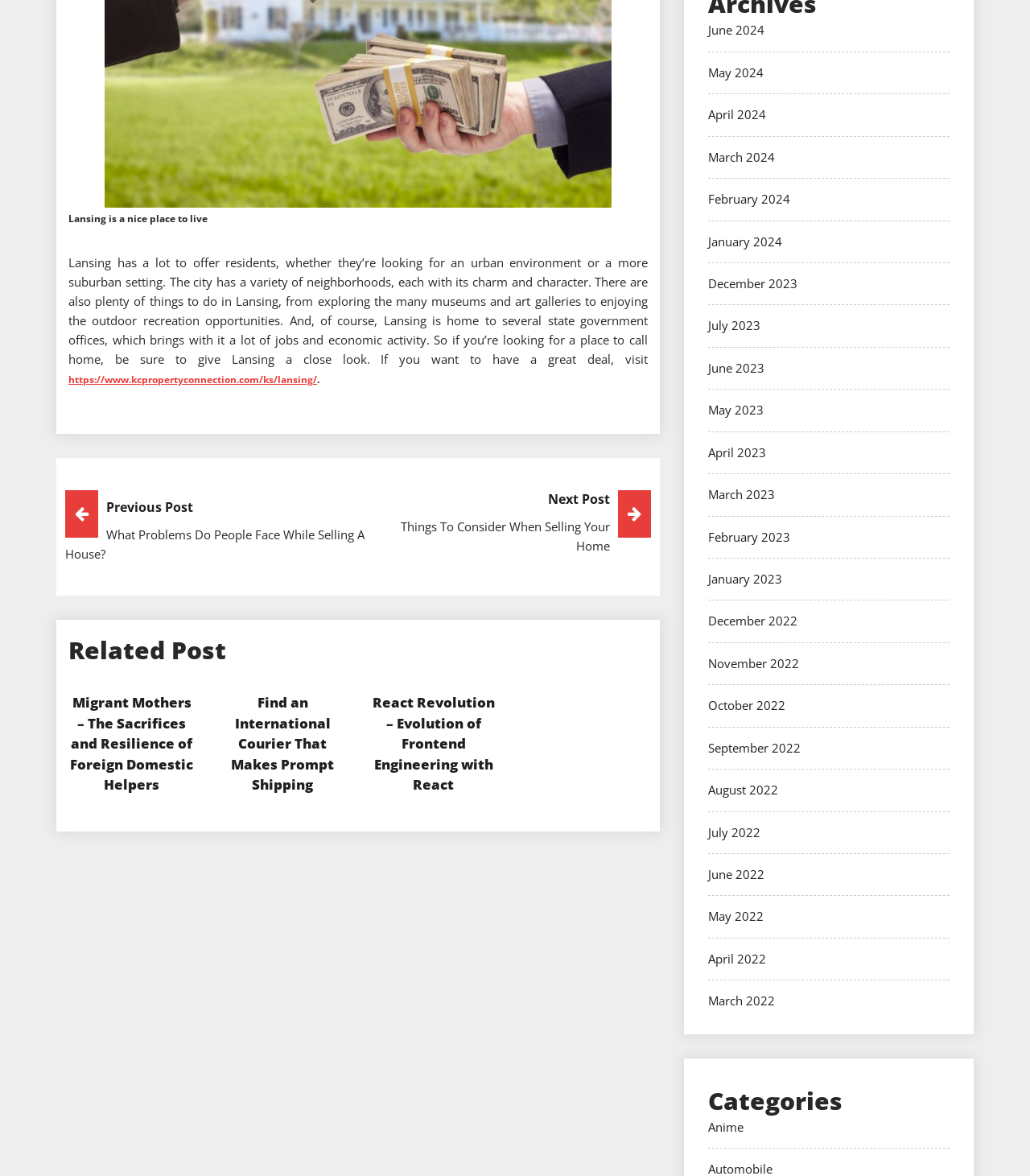Please pinpoint the bounding box coordinates for the region I should click to adhere to this instruction: "View posts from June 2024".

[0.688, 0.019, 0.742, 0.033]